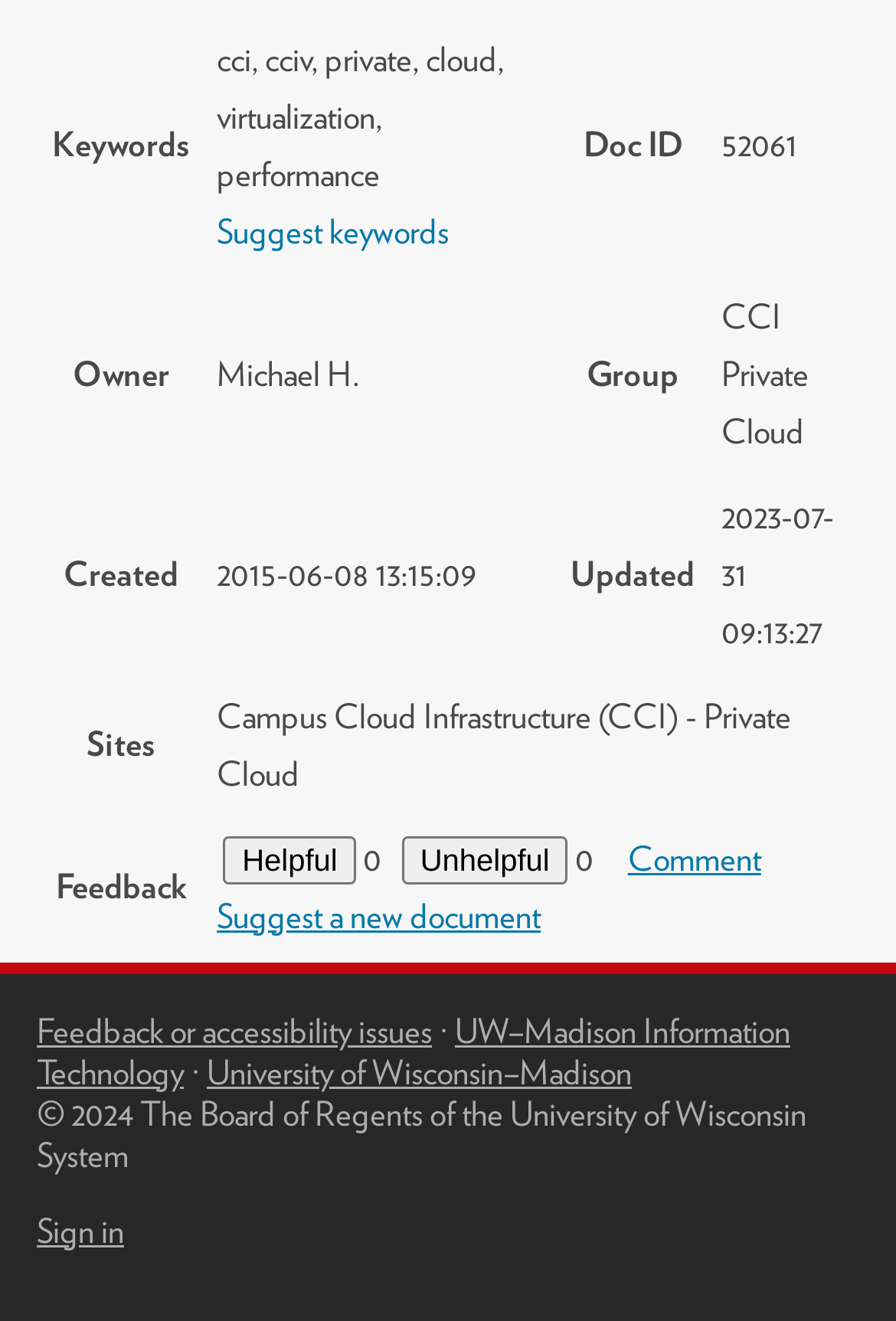Answer the question using only a single word or phrase: 
How many feedback options are available?

4